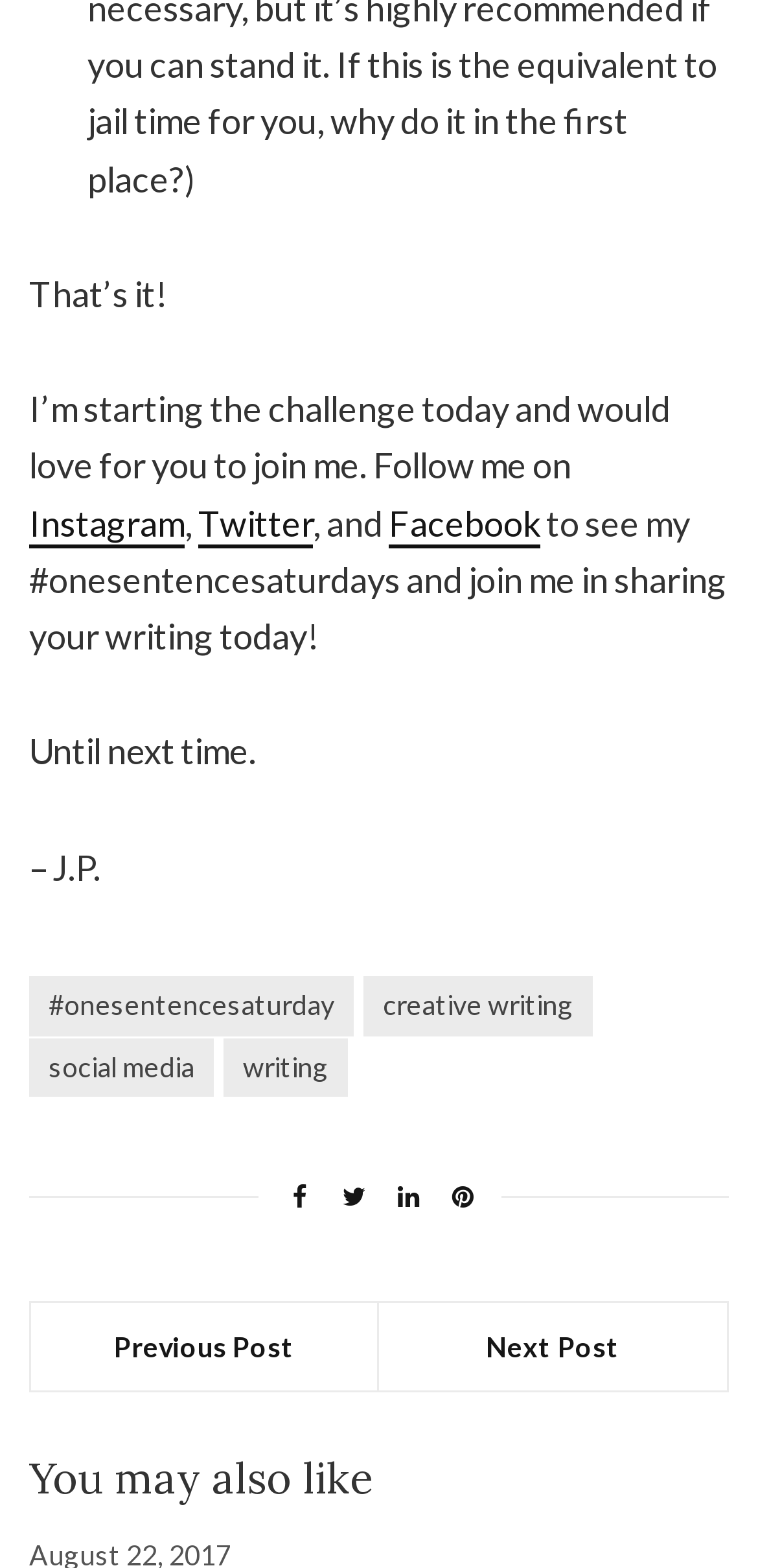Please determine the bounding box coordinates for the element that should be clicked to follow these instructions: "Explore creative writing".

[0.479, 0.623, 0.782, 0.661]